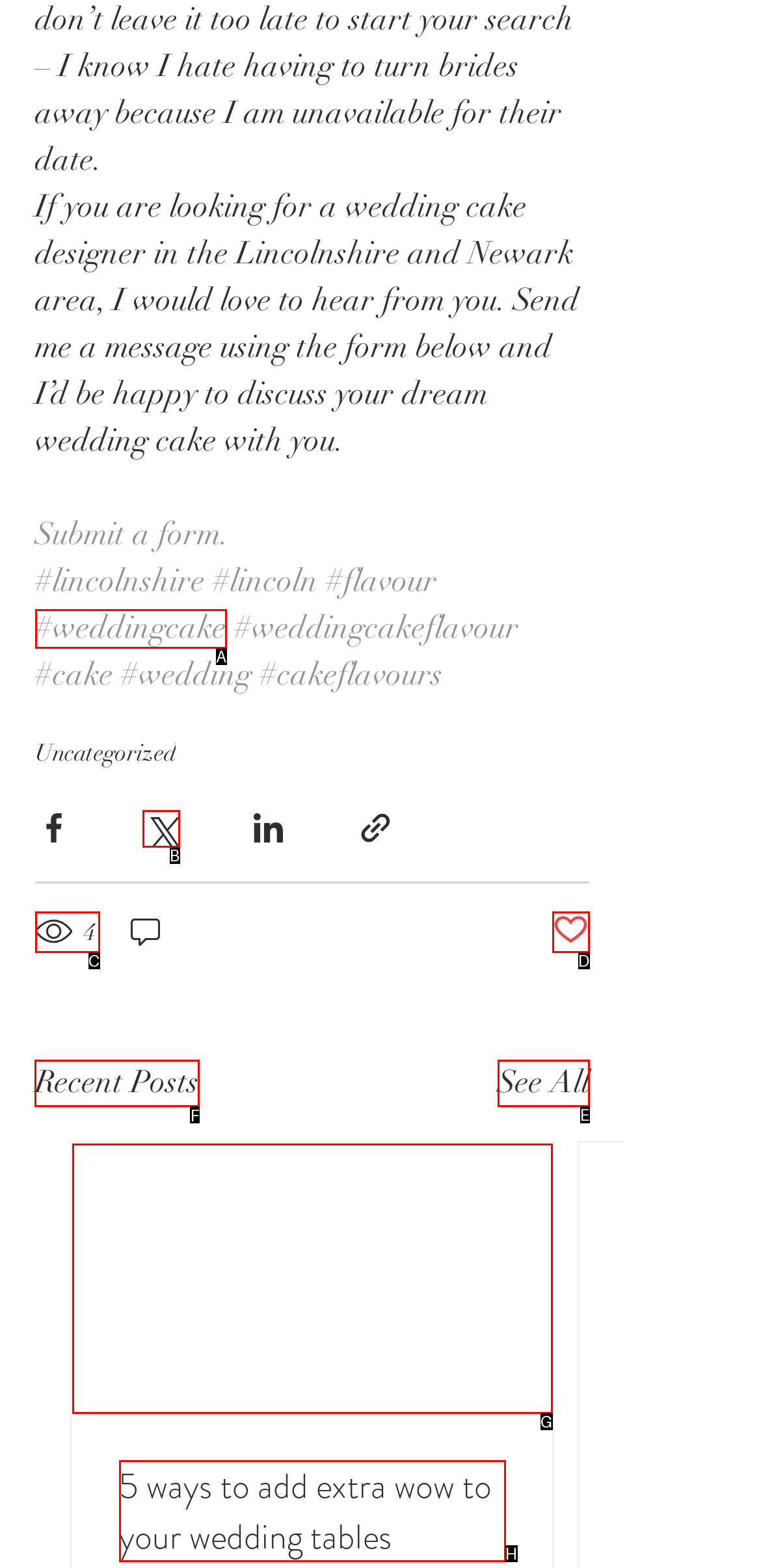From the given options, tell me which letter should be clicked to complete this task: View recent posts
Answer with the letter only.

F